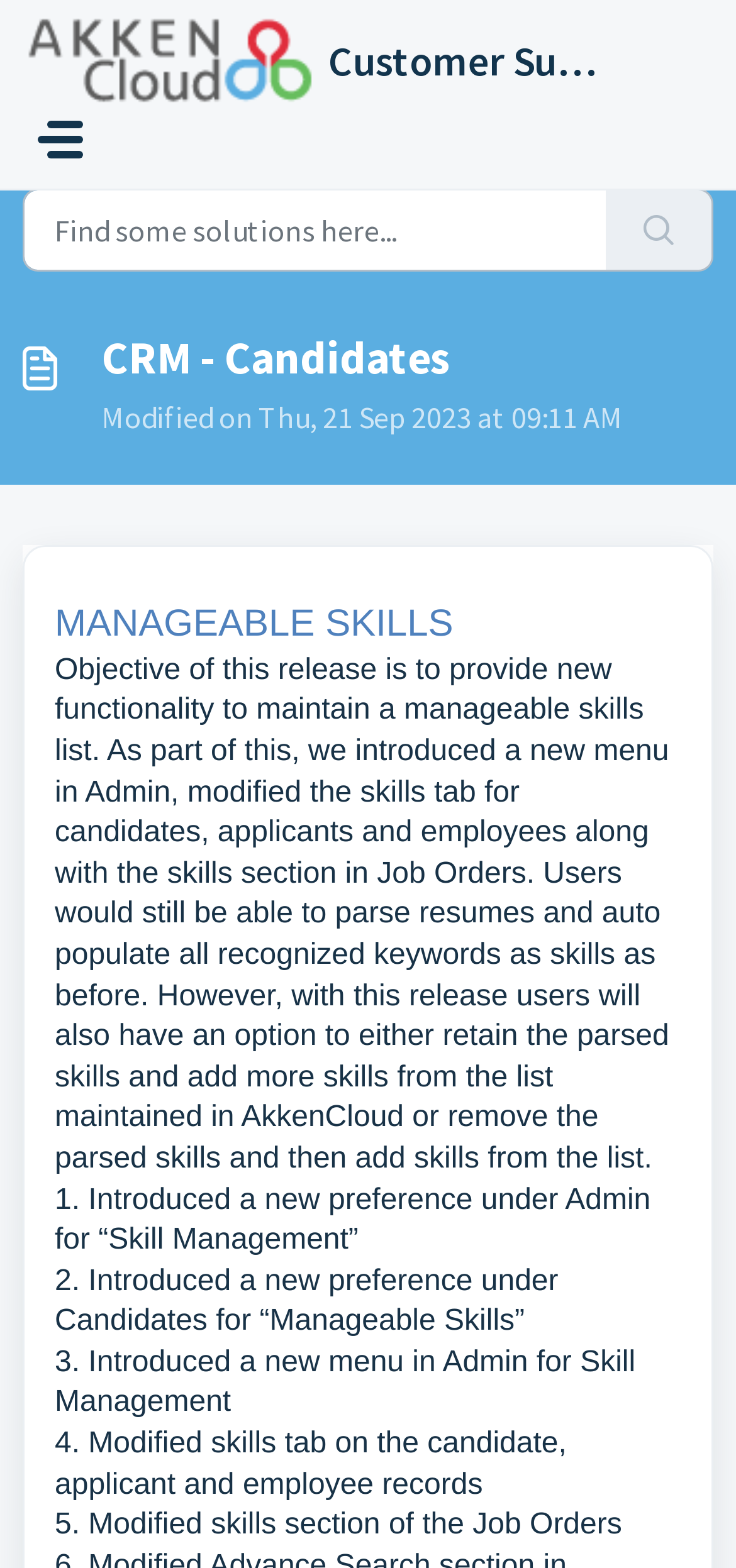Where is the 'Skill Management' preference located?
Respond to the question with a well-detailed and thorough answer.

According to the webpage content, the 'Skill Management' preference is located under Admin, as mentioned in the point '1. Introduced a new preference under Admin for “Skill Management”'.